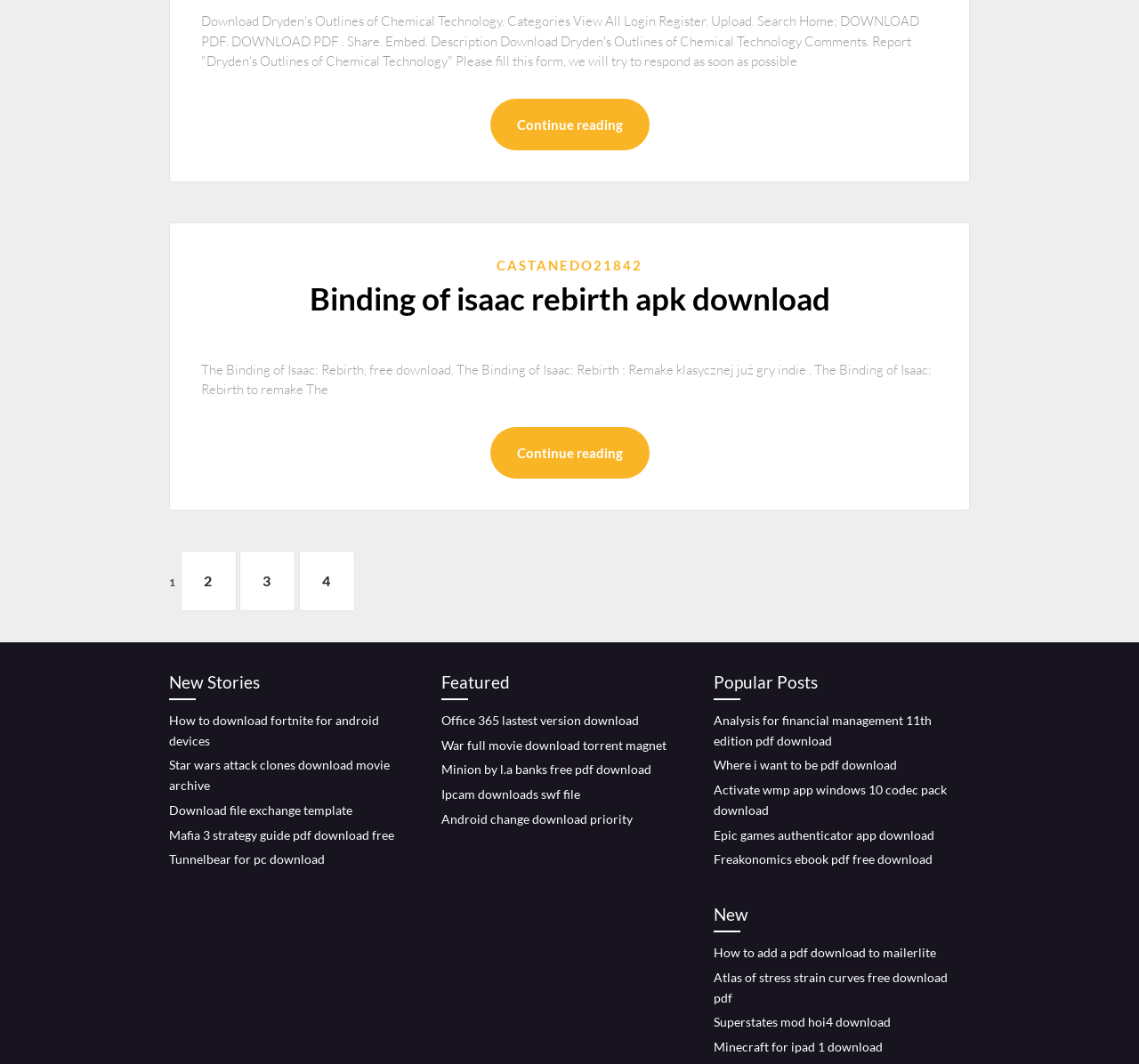How many categories are listed on the webpage?
Examine the image closely and answer the question with as much detail as possible.

I can see four headings on the webpage: 'New Stories', 'Featured', 'Popular Posts', and 'New'. These headings seem to categorize the downloadable resources listed on the webpage, so I infer that there are four categories in total.